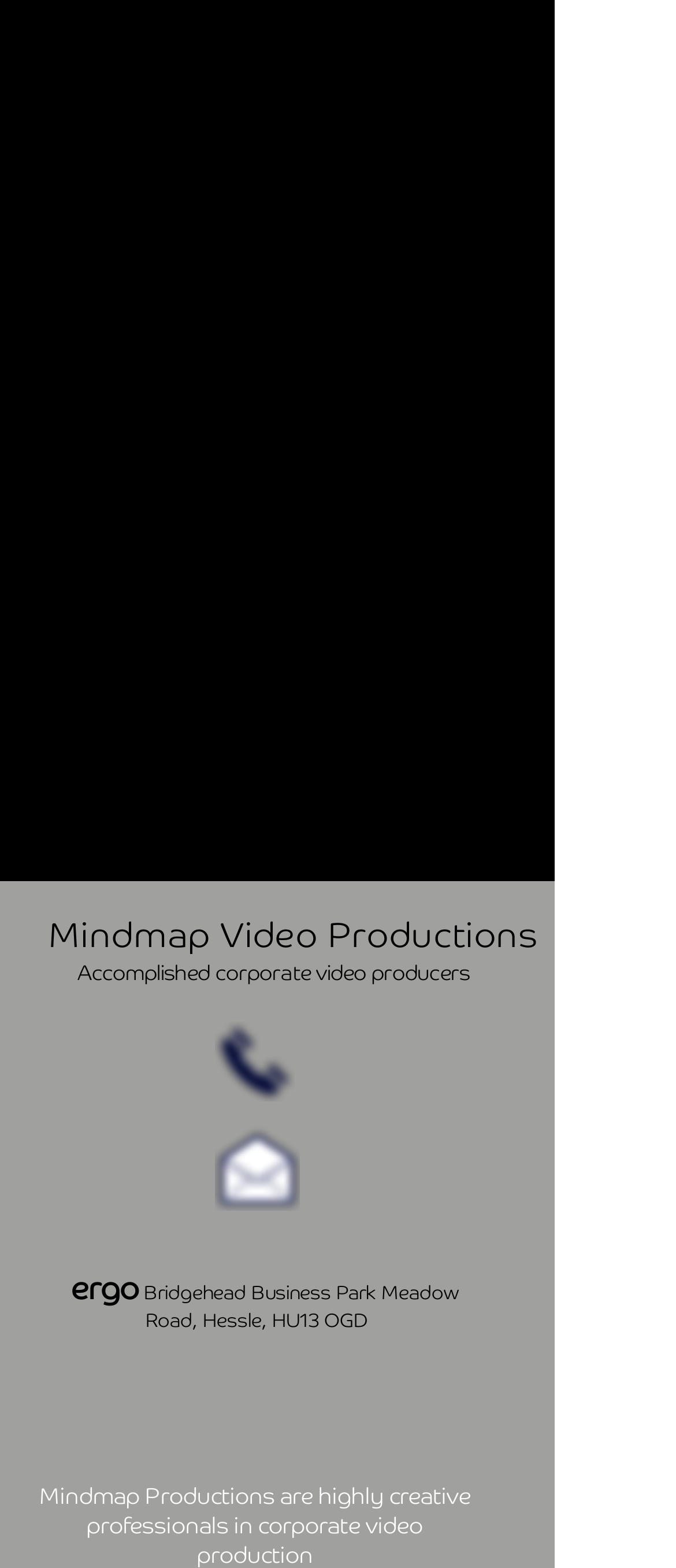Determine the bounding box coordinates of the region that needs to be clicked to achieve the task: "Learn about corporate video producers".

[0.115, 0.613, 0.696, 0.628]